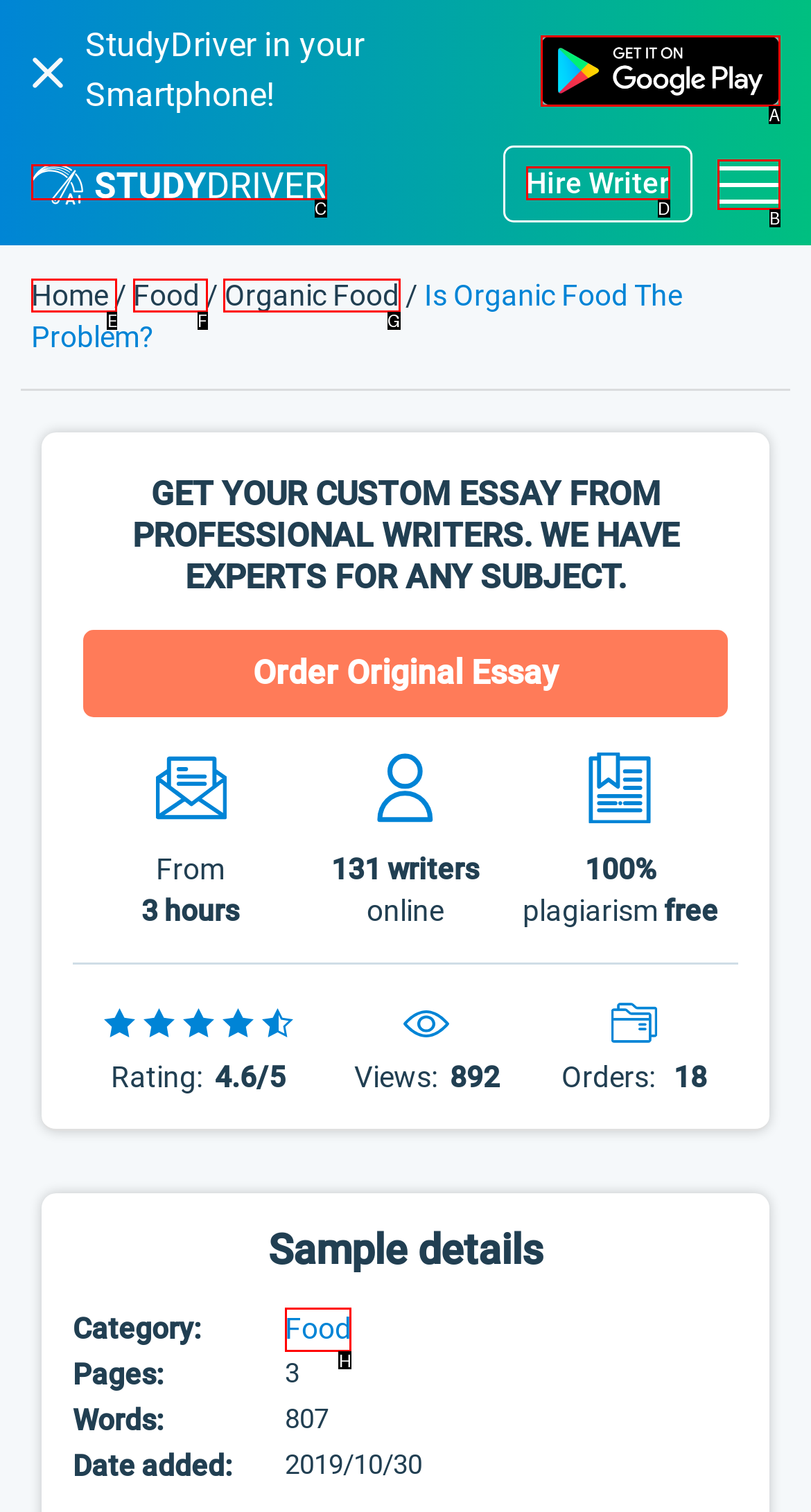Choose the HTML element that needs to be clicked for the given task: Click the 'Hire Writer' button Respond by giving the letter of the chosen option.

D